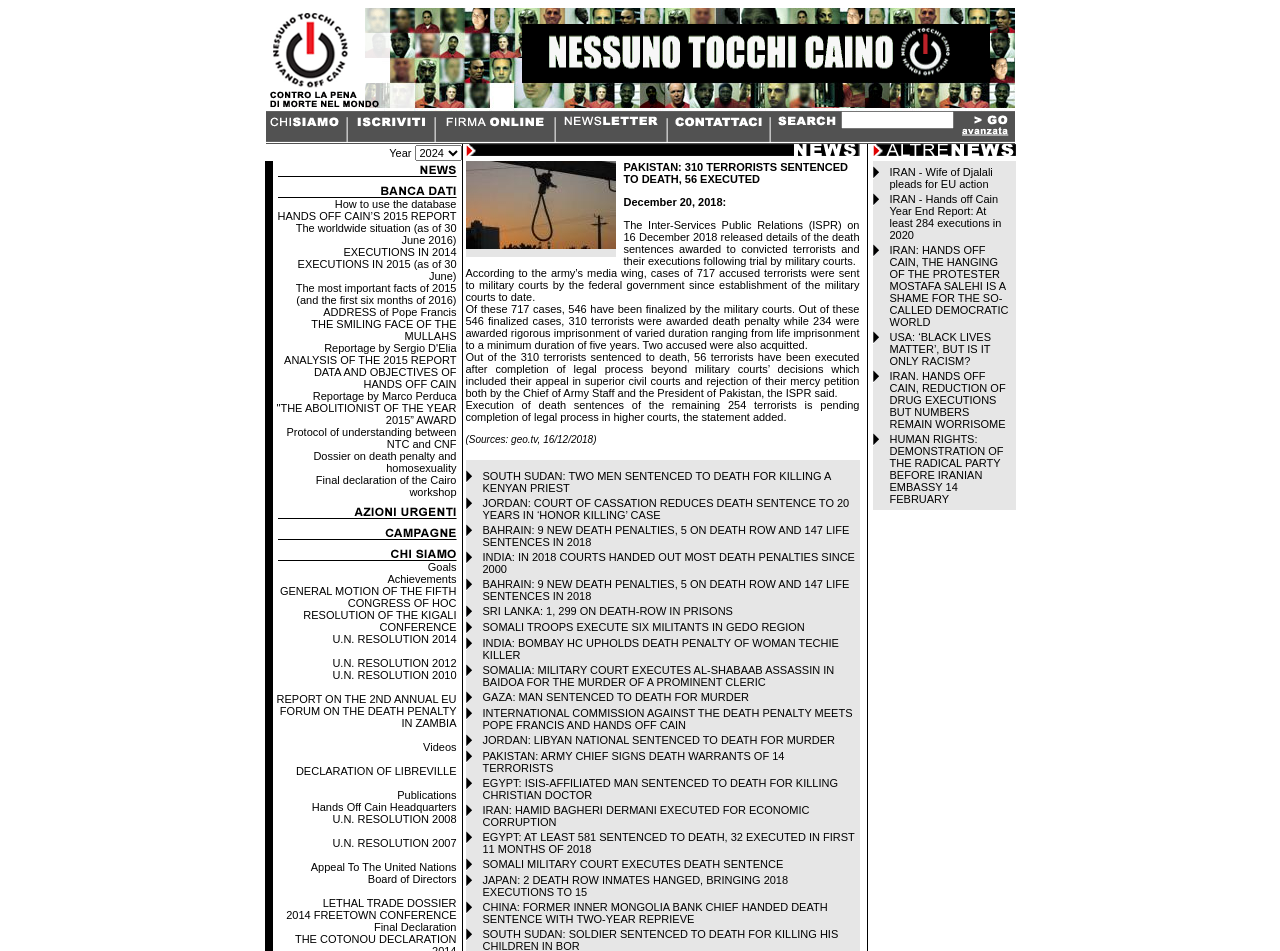Bounding box coordinates are specified in the format (top-left x, top-left y, bottom-right x, bottom-right y). All values are floating point numbers bounded between 0 and 1. Please provide the bounding box coordinate of the region this sentence describes: Reportage by Sergio D'Elia

[0.253, 0.36, 0.357, 0.372]